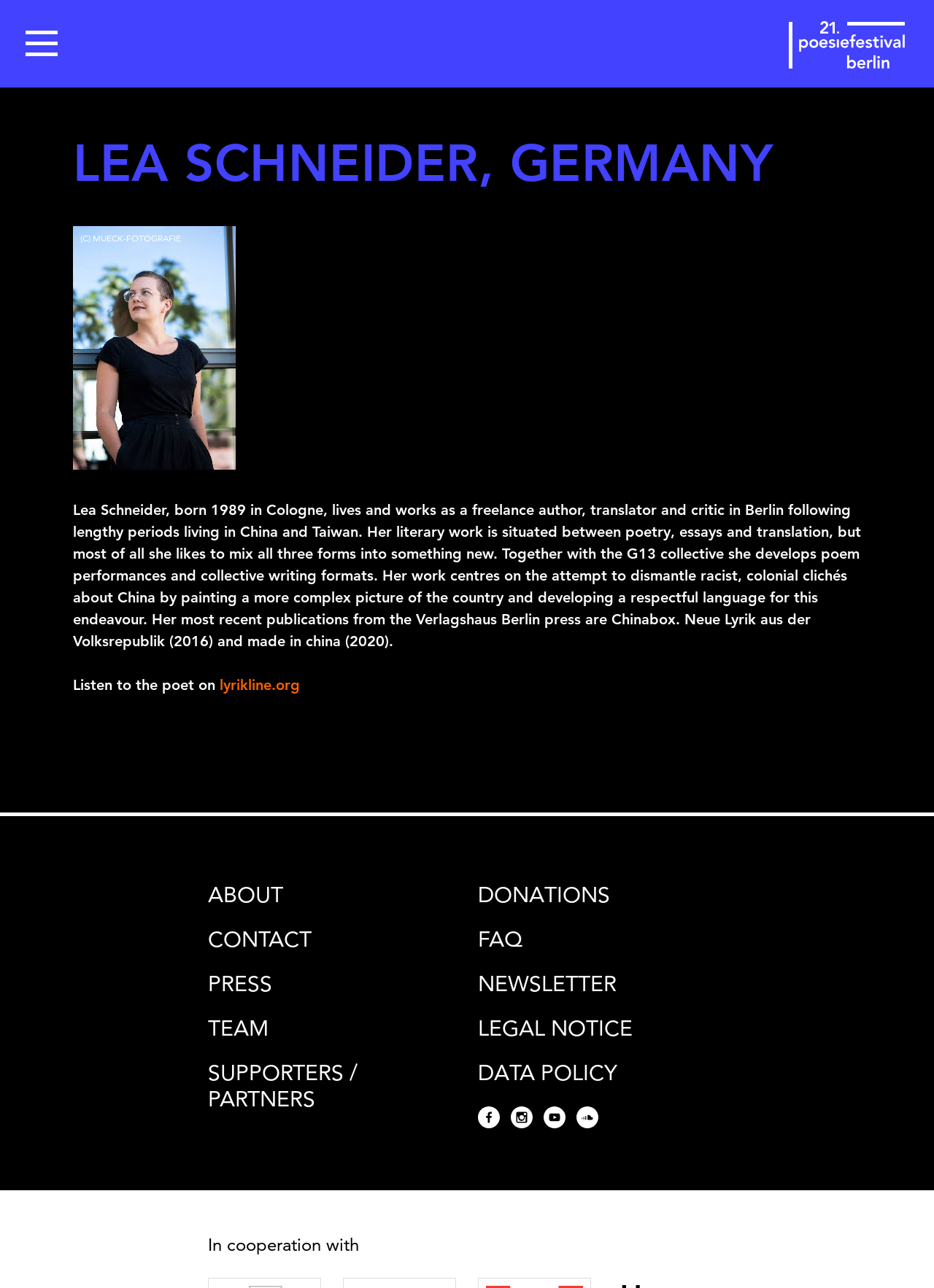Please find the bounding box coordinates of the element that must be clicked to perform the given instruction: "Go to the ABOUT page". The coordinates should be four float numbers from 0 to 1, i.e., [left, top, right, bottom].

[0.223, 0.685, 0.303, 0.705]